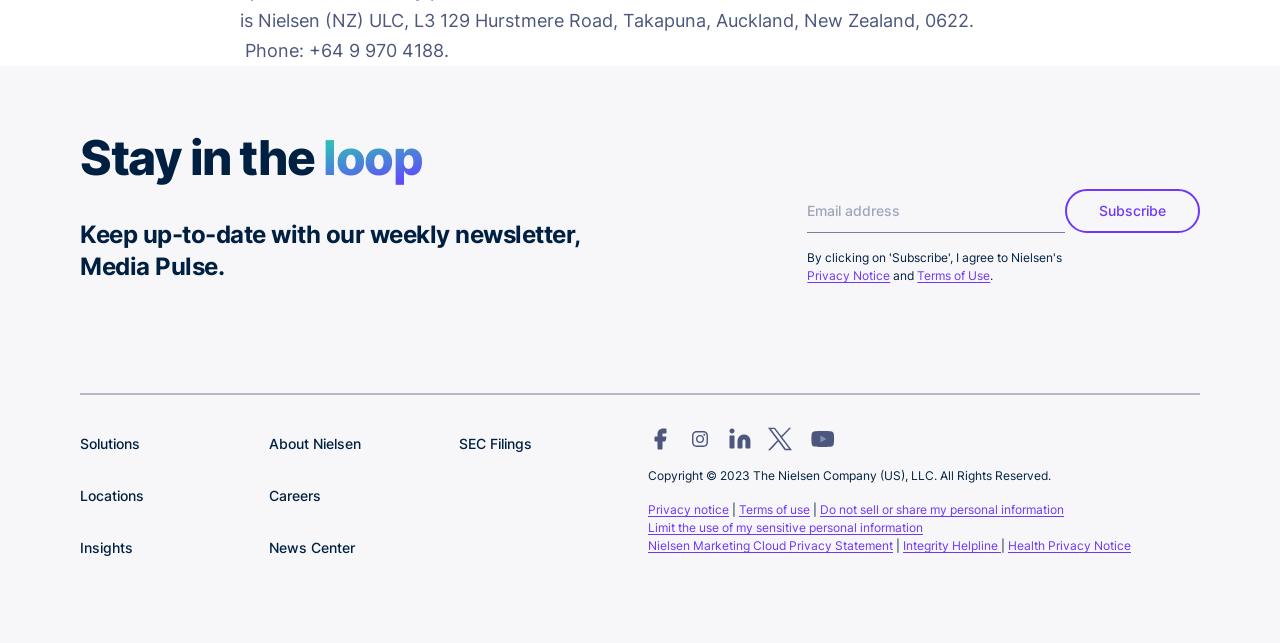Answer with a single word or phrase: 
What are the links at the top of the webpage?

Solutions, Locations, Insights, About Nielsen